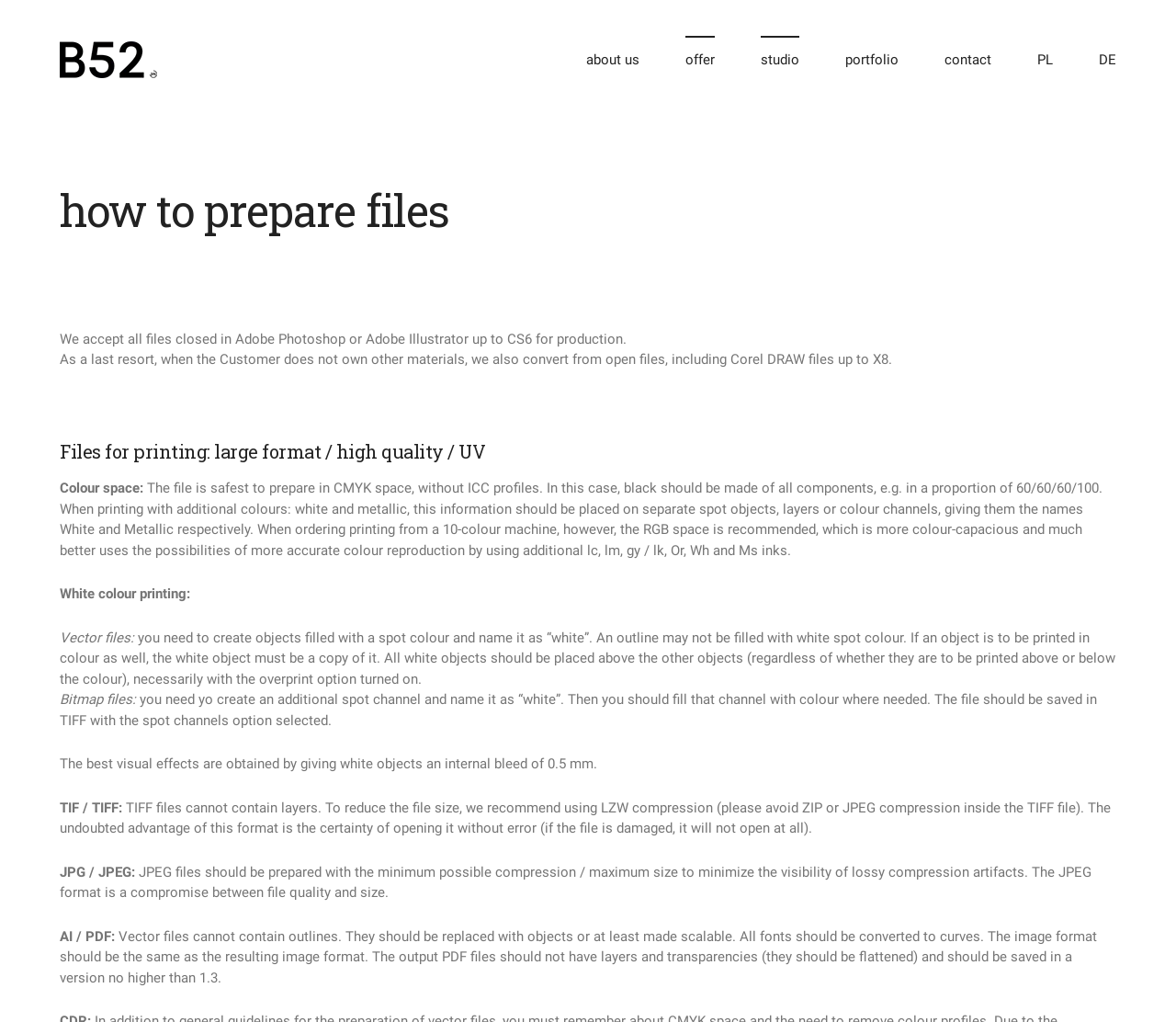Illustrate the webpage thoroughly, mentioning all important details.

This webpage is about preparing files for printing, specifically for a company in Gdansk, Poland. At the top, there is a logo "Essu" on the left side, accompanied by a primary navigation menu on the right side, which includes links to "about us", "offer", "studio", "portfolio", "contact", and language options "PL" and "DE".

Below the navigation menu, there is a heading "how to prepare files" followed by a brief description of the accepted file formats, which are Adobe Photoshop or Adobe Illustrator files up to CS6 for production.

The main content of the page is divided into sections, each with a heading and descriptive text. The first section is about files for printing, large format, high quality, and UV. It explains the recommended color space, which is CMYK, and provides guidelines for preparing files with additional colors, such as white and metallic.

The subsequent sections provide detailed instructions for preparing vector files, bitmap files, TIFF files, and JPEG files. Each section explains the specific requirements and recommendations for each file type, including how to create spot colors, use compression, and avoid certain formatting options.

Throughout the page, there are no images, but the text is organized in a clear and concise manner, making it easy to follow the guidelines for preparing files for printing.